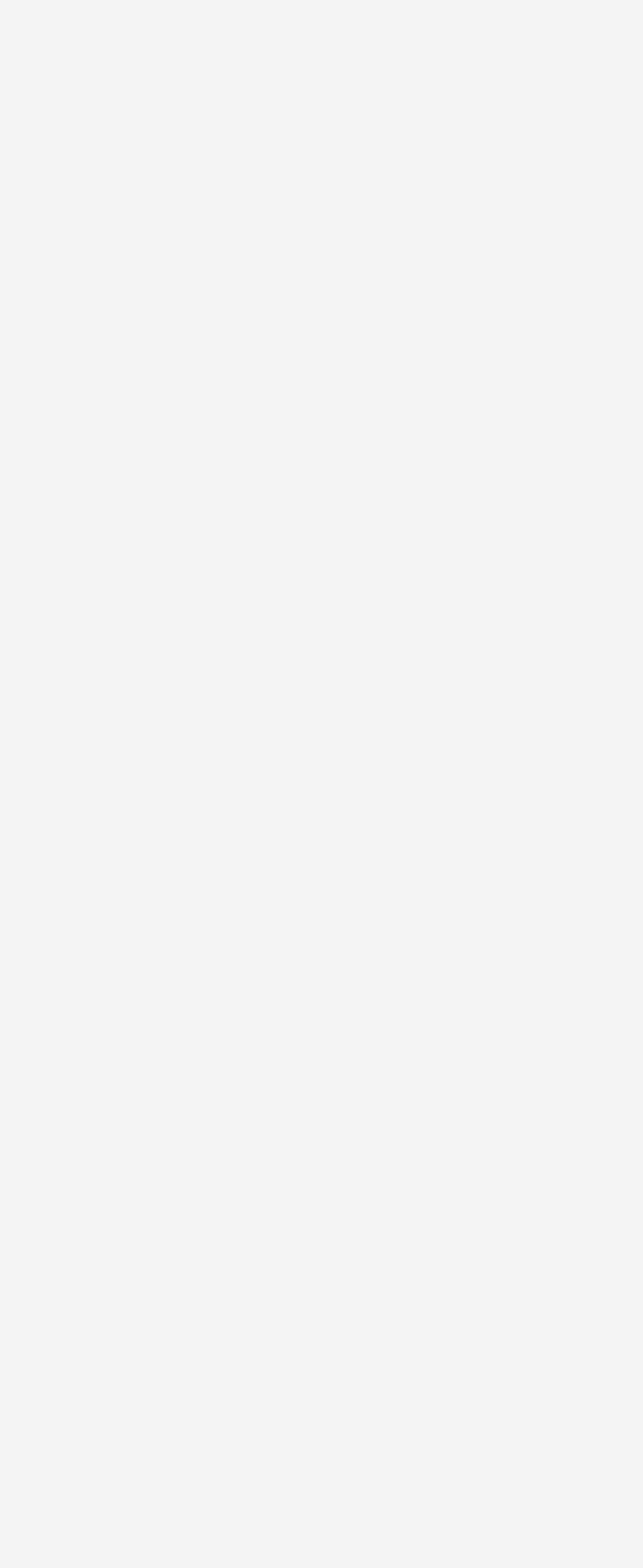Predict the bounding box of the UI element based on the description: "Shipping Policy". The coordinates should be four float numbers between 0 and 1, formatted as [left, top, right, bottom].

[0.041, 0.77, 0.338, 0.79]